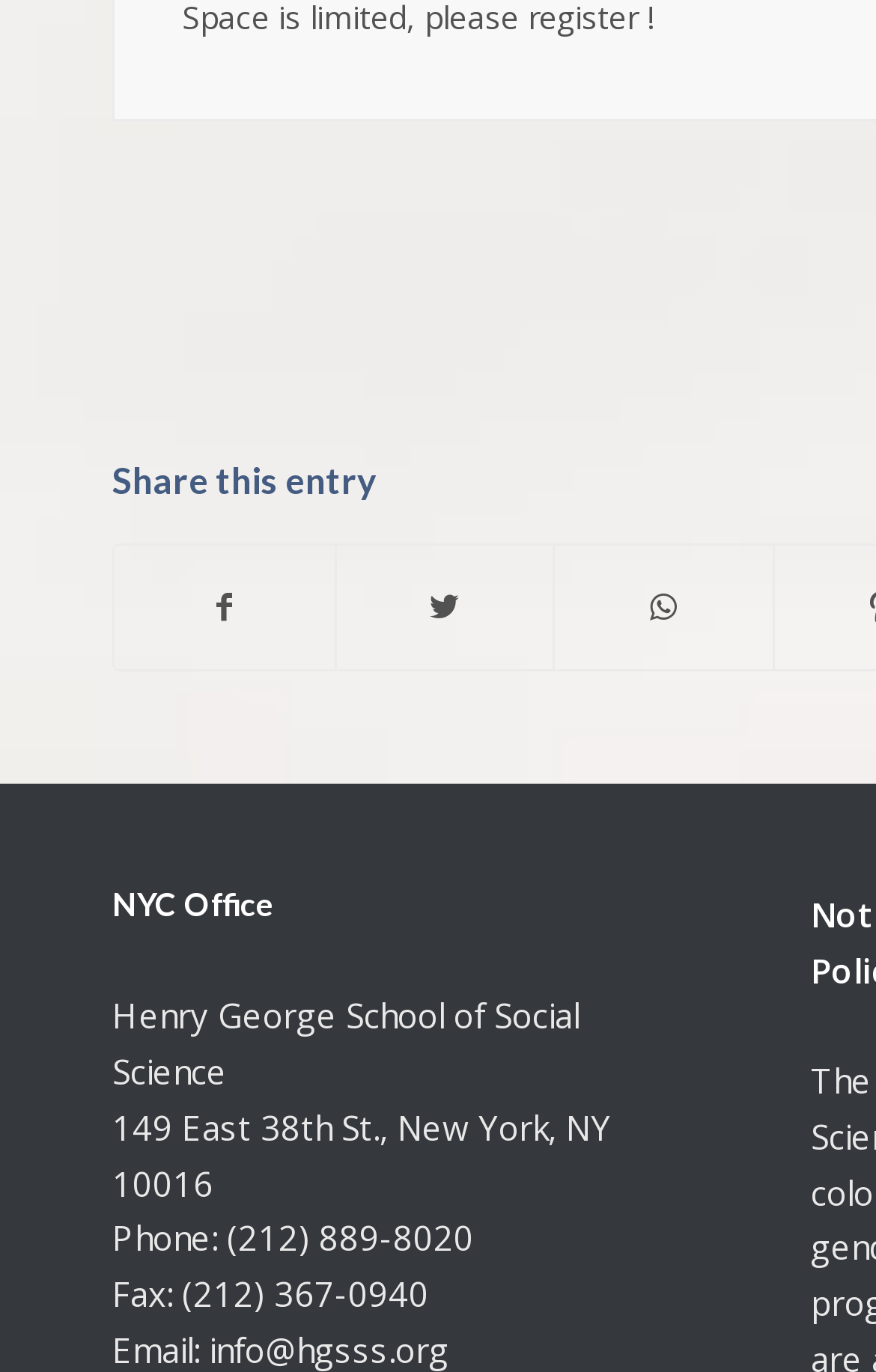Provide a single word or phrase answer to the question: 
What is the name of the school?

Henry George School of Social Science